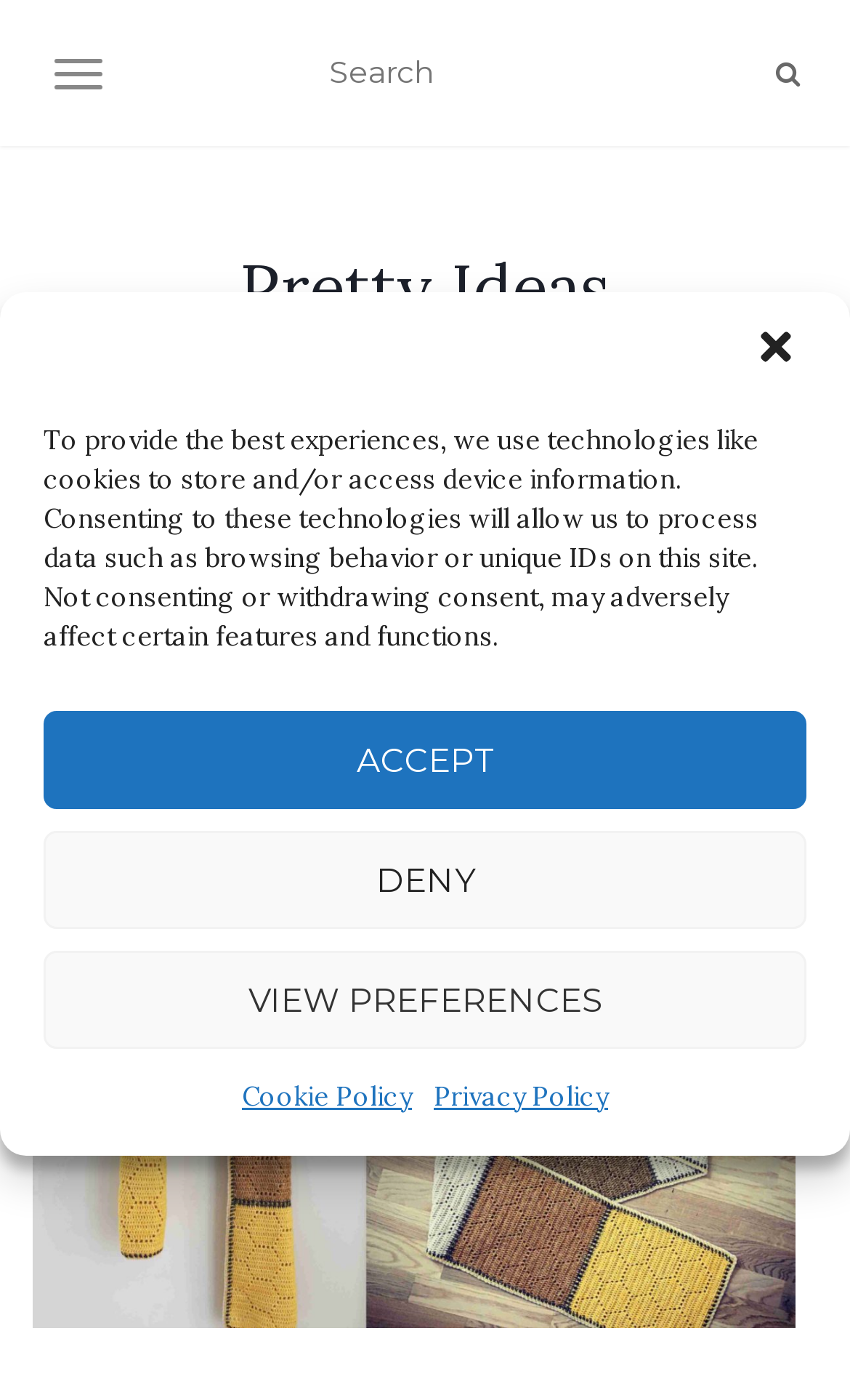Please specify the bounding box coordinates for the clickable region that will help you carry out the instruction: "toggle navigation".

[0.038, 0.028, 0.146, 0.078]